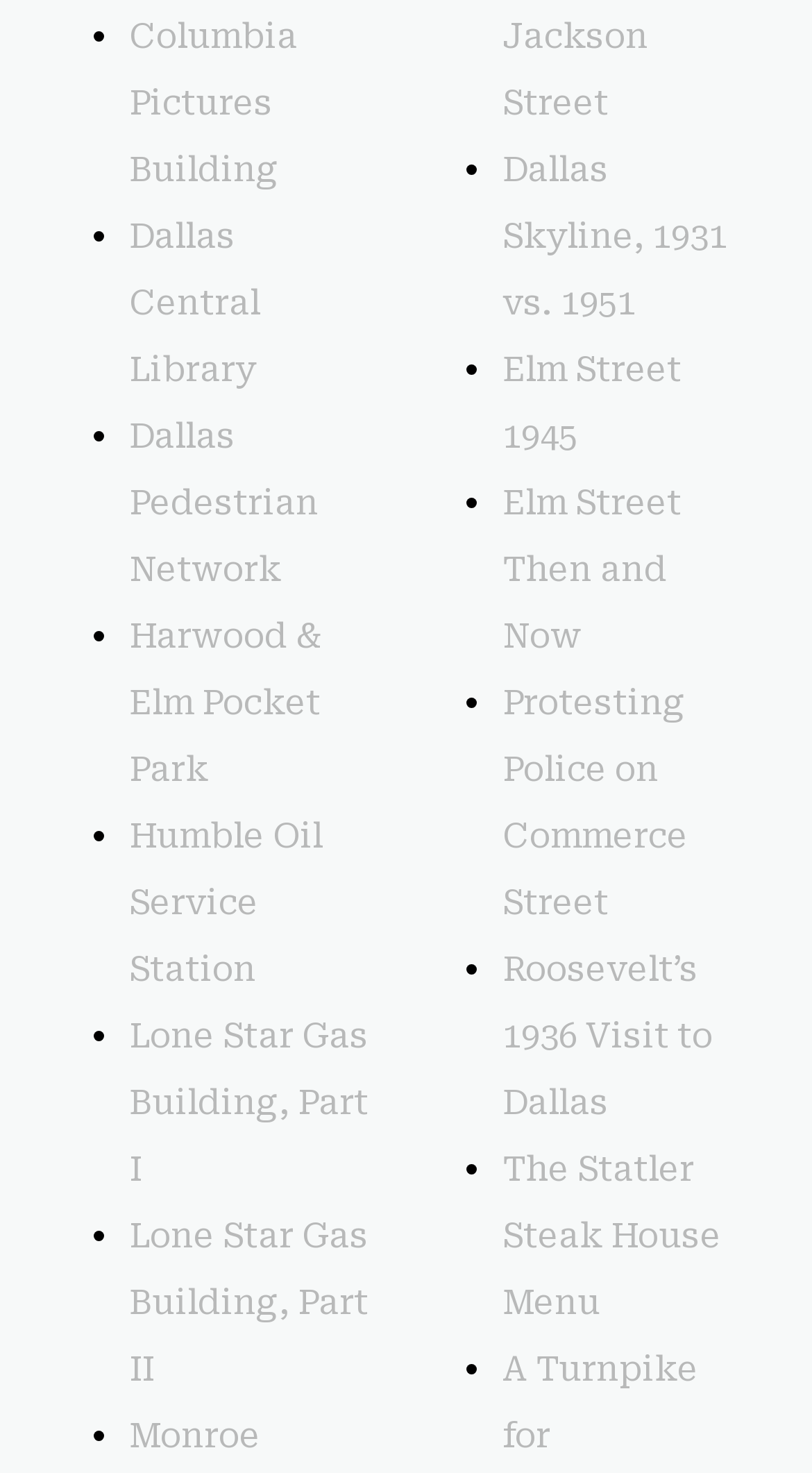Answer the question using only a single word or phrase: 
What is the last link on the right side?

The Statler Steak House Menu